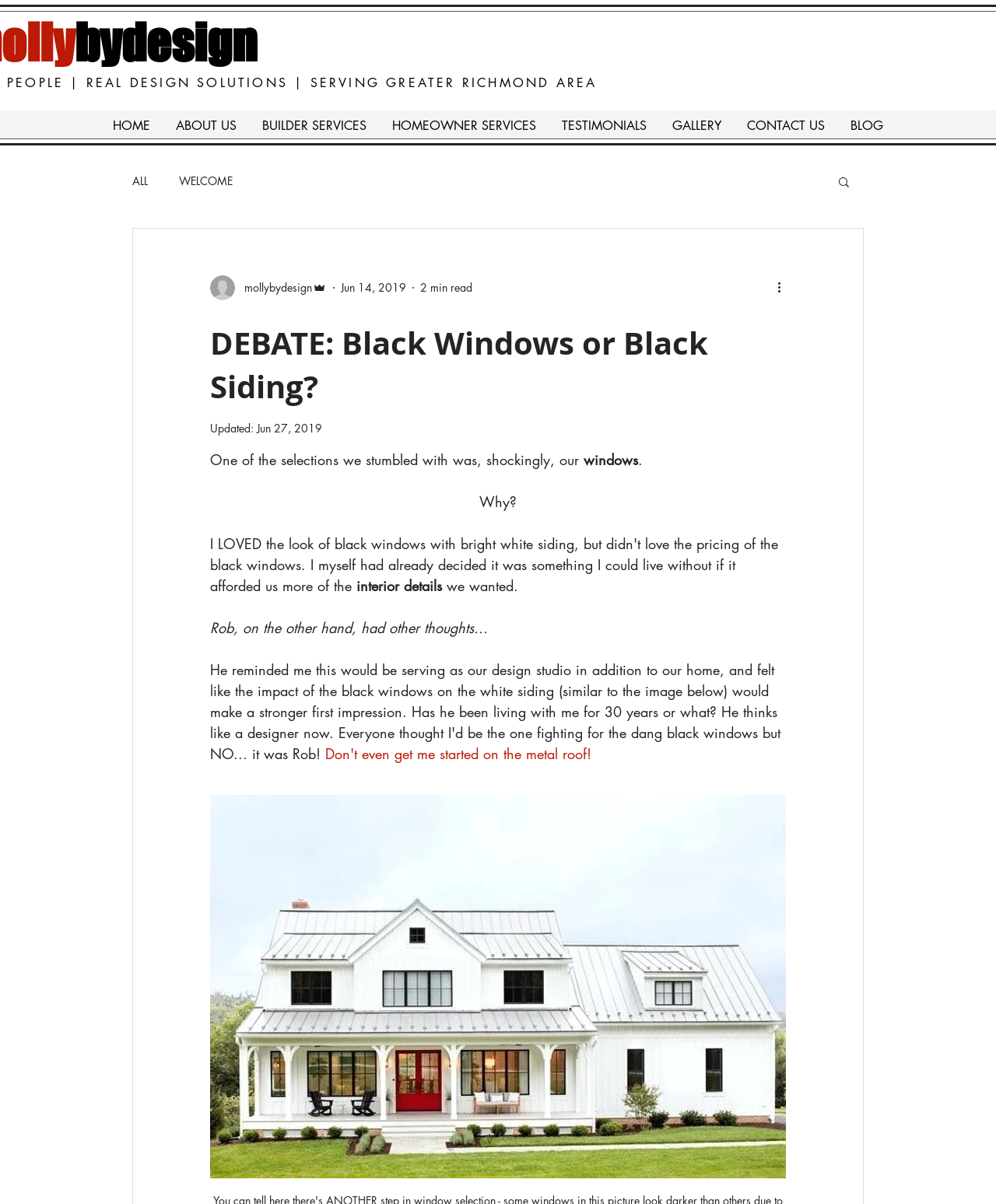Determine the bounding box coordinates for the clickable element required to fulfill the instruction: "Click on the 'HOME' link". Provide the coordinates as four float numbers between 0 and 1, i.e., [left, top, right, bottom].

[0.1, 0.096, 0.163, 0.112]